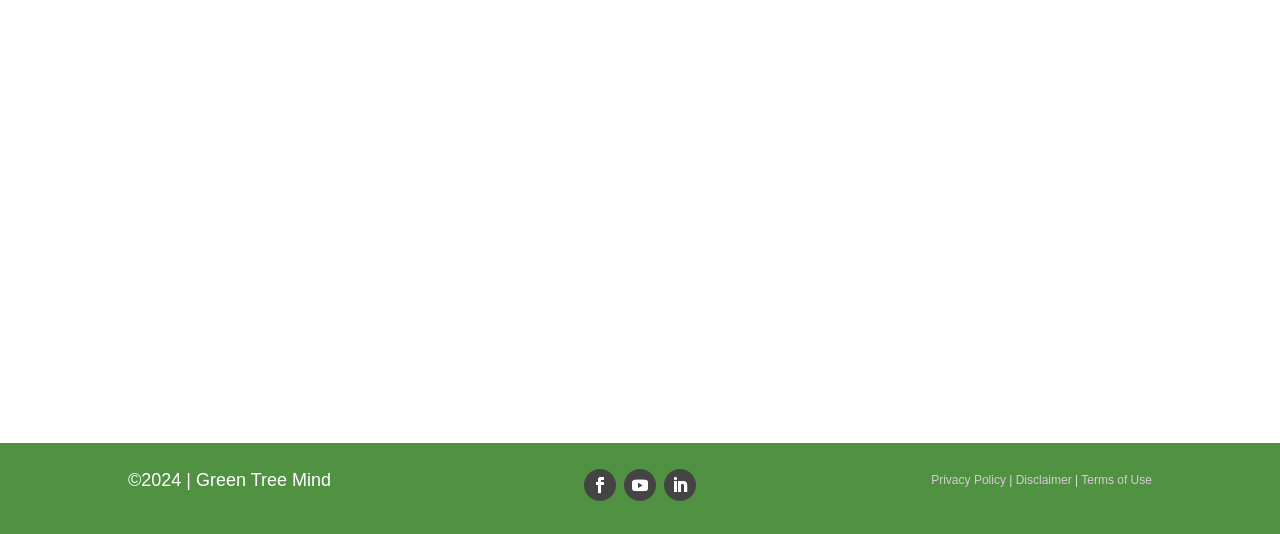What is the phone number provided?
Please elaborate on the answer to the question with detailed information.

I found the phone number by looking at the LayoutTable with the heading 'CALL ME' and the corresponding StaticText element which contains the phone number.